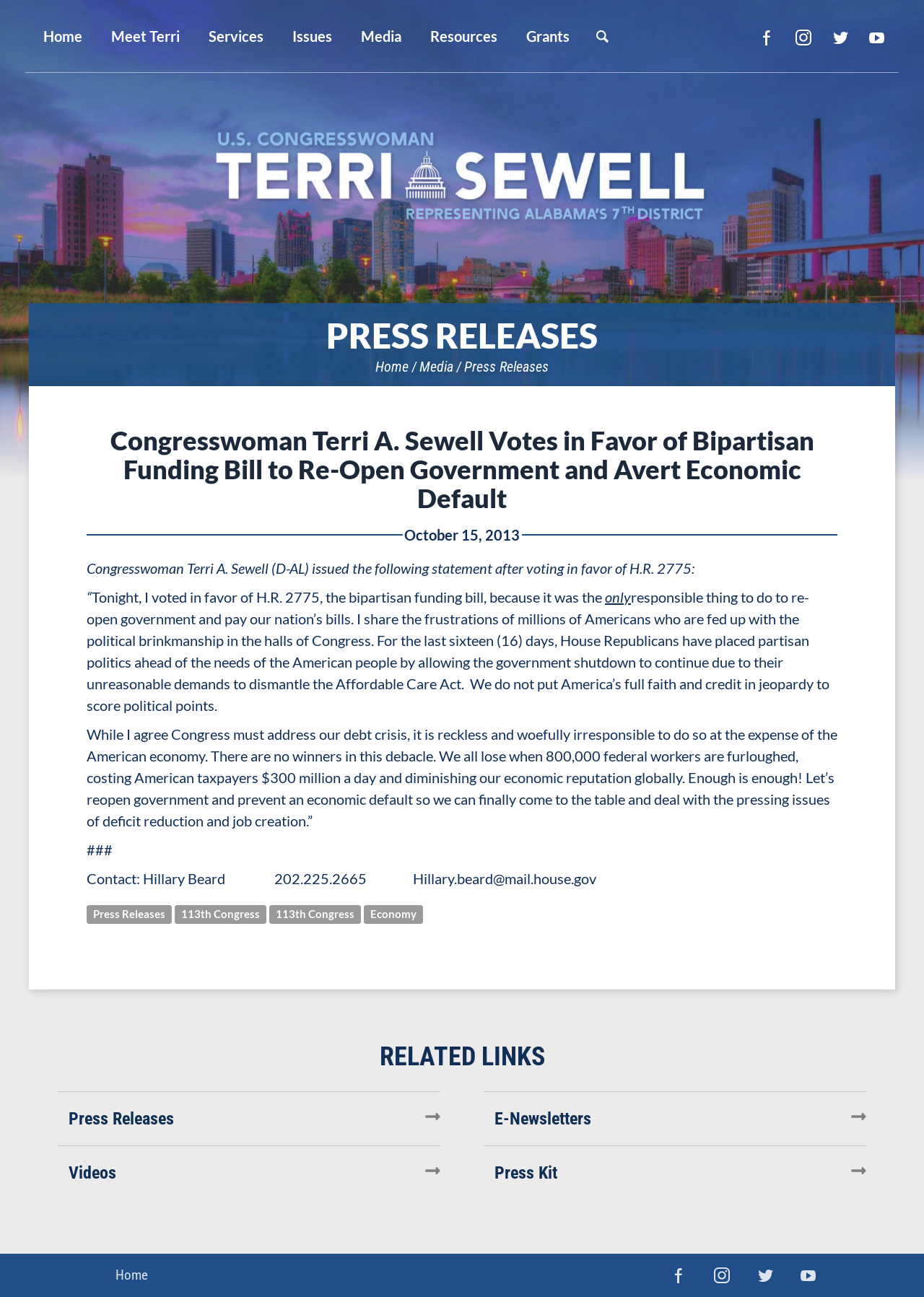Identify the bounding box coordinates for the element that needs to be clicked to fulfill this instruction: "Search for something". Provide the coordinates in the format of four float numbers between 0 and 1: [left, top, right, bottom].

[0.632, 0.0, 0.671, 0.056]